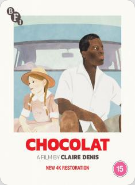Identify and describe all the elements present in the image.

The image features the cover of the film "Chocolat," directed by Claire Denis, which is presented in a newly restored 4K version. The cover art showcases a poignant scene with a young girl wearing a straw hat seated next to a man with a thoughtful expression, suggesting a narrative rich in themes of identity and colonial history. The design is bold, employing vibrant colors with the title "CHOCOLAT" prominently displayed in red at the center, alongside additional details that highlight the film's significance and the new restoration. This release is categorized with a 15 rating, indicating it is suitable for viewers aged 15 and older. The packaging indicates this film is a UK import, adding to its appeal for collectors and cinephiles alike.